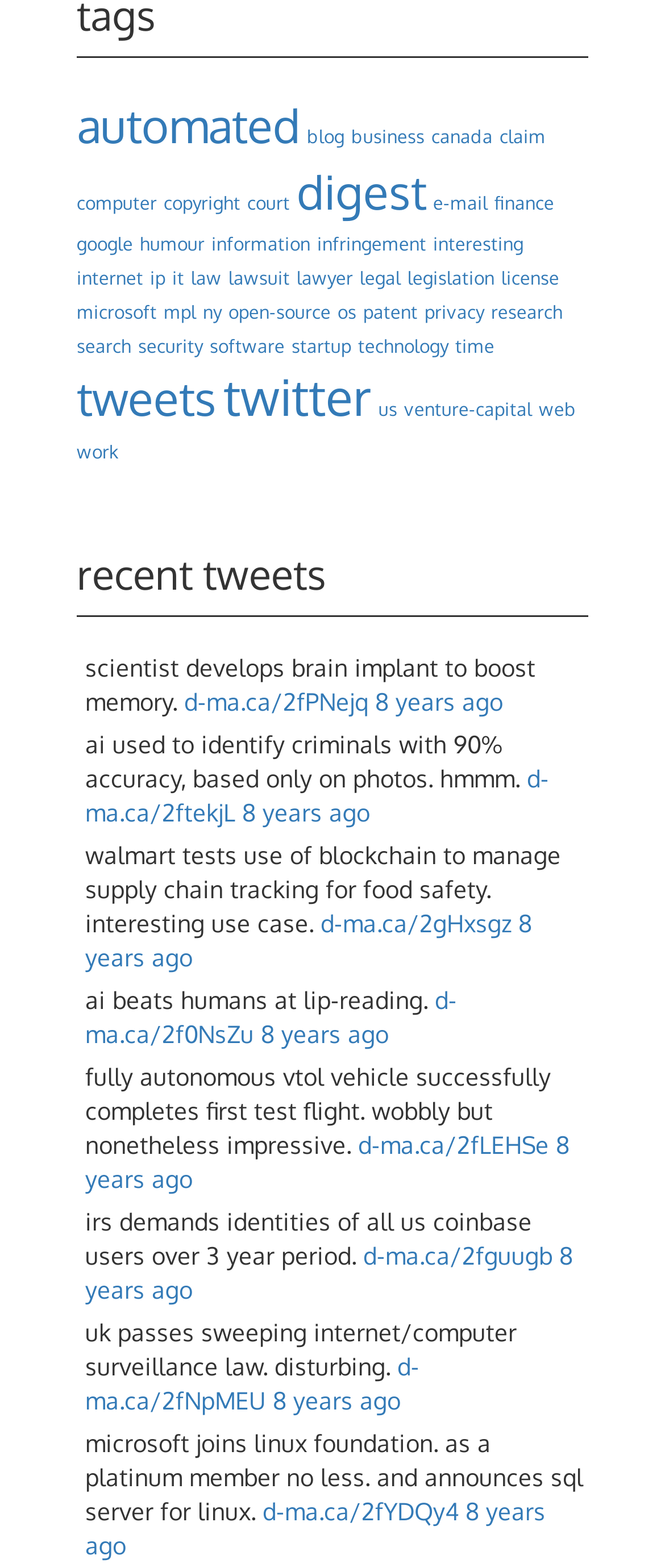What is the purpose of the link 'd-ma.ca/2fPNejq'?
Answer the question with a single word or phrase by looking at the picture.

read more